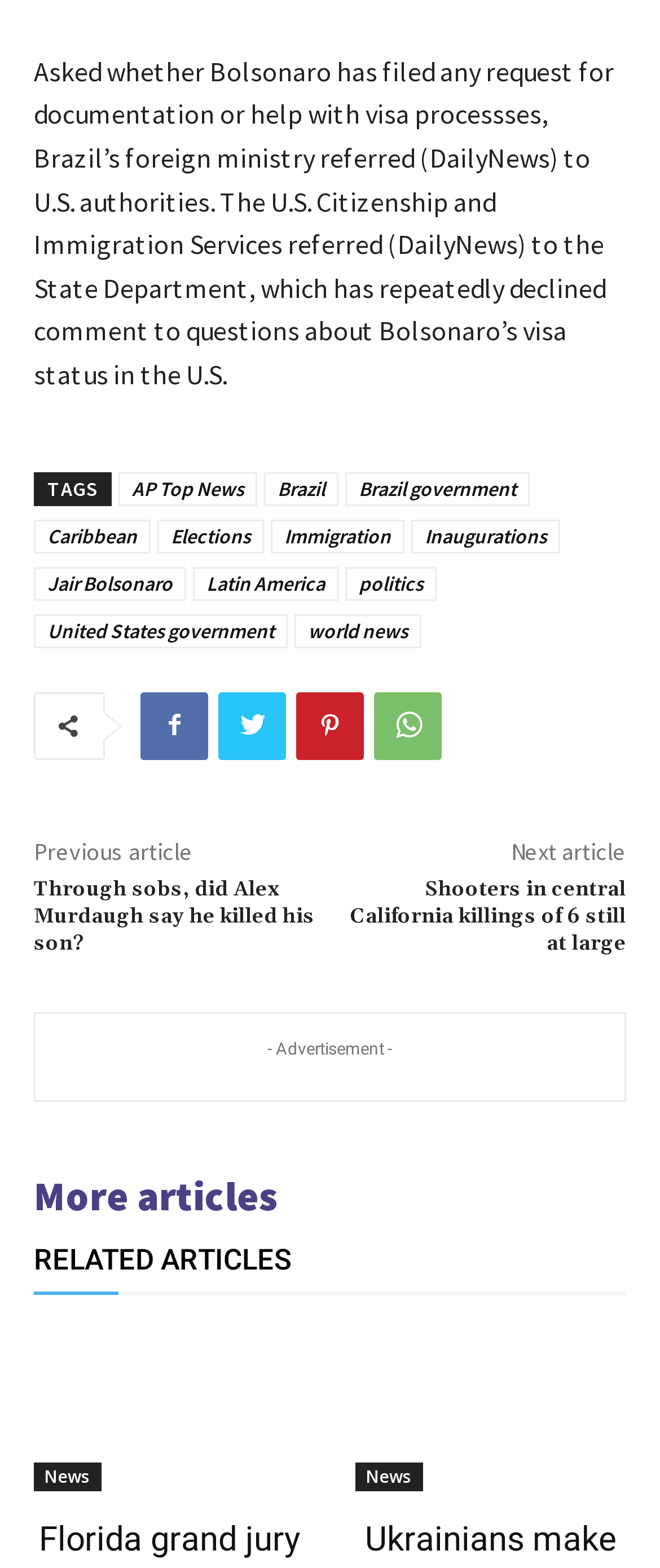Please find the bounding box coordinates of the clickable region needed to complete the following instruction: "Read news about AP Top News". The bounding box coordinates must consist of four float numbers between 0 and 1, i.e., [left, top, right, bottom].

[0.179, 0.301, 0.39, 0.322]